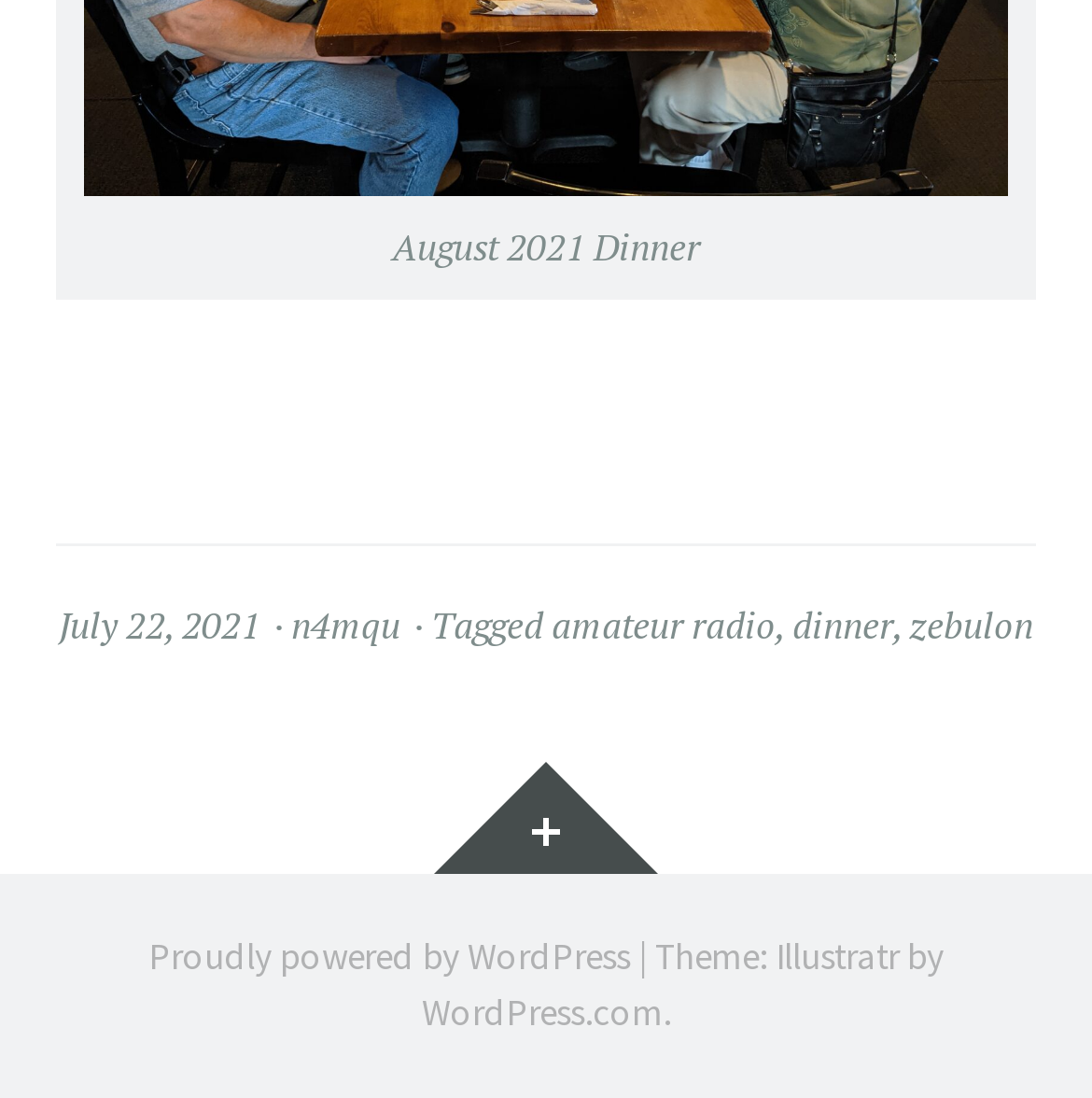Extract the bounding box coordinates for the UI element described as: "zebulon".

[0.833, 0.546, 0.946, 0.592]